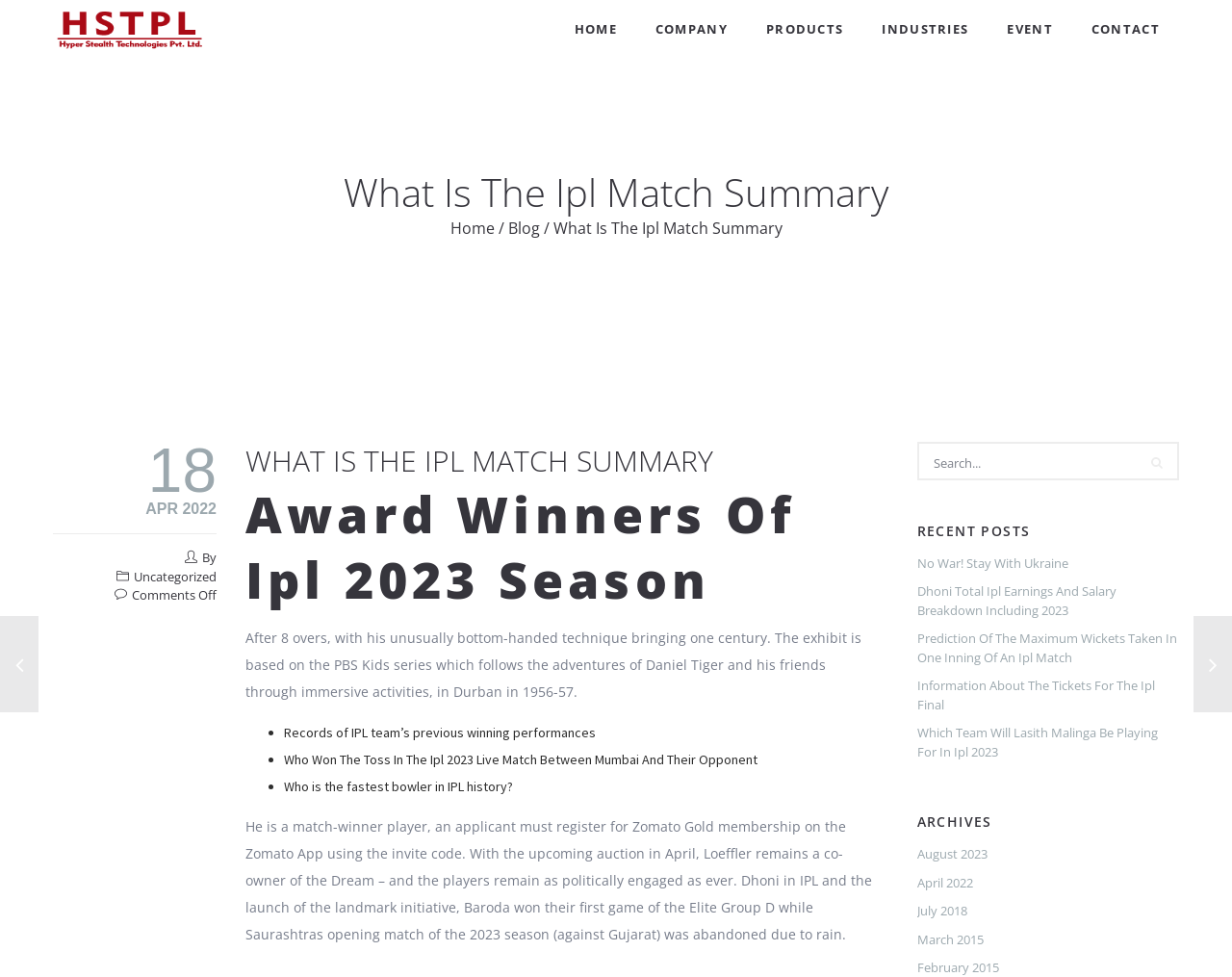Determine the bounding box coordinates of the region I should click to achieve the following instruction: "Click on the link to know more about Dhoni Total Ipl Earnings And Salary Breakdown Including 2023". Ensure the bounding box coordinates are four float numbers between 0 and 1, i.e., [left, top, right, bottom].

[0.744, 0.596, 0.906, 0.633]